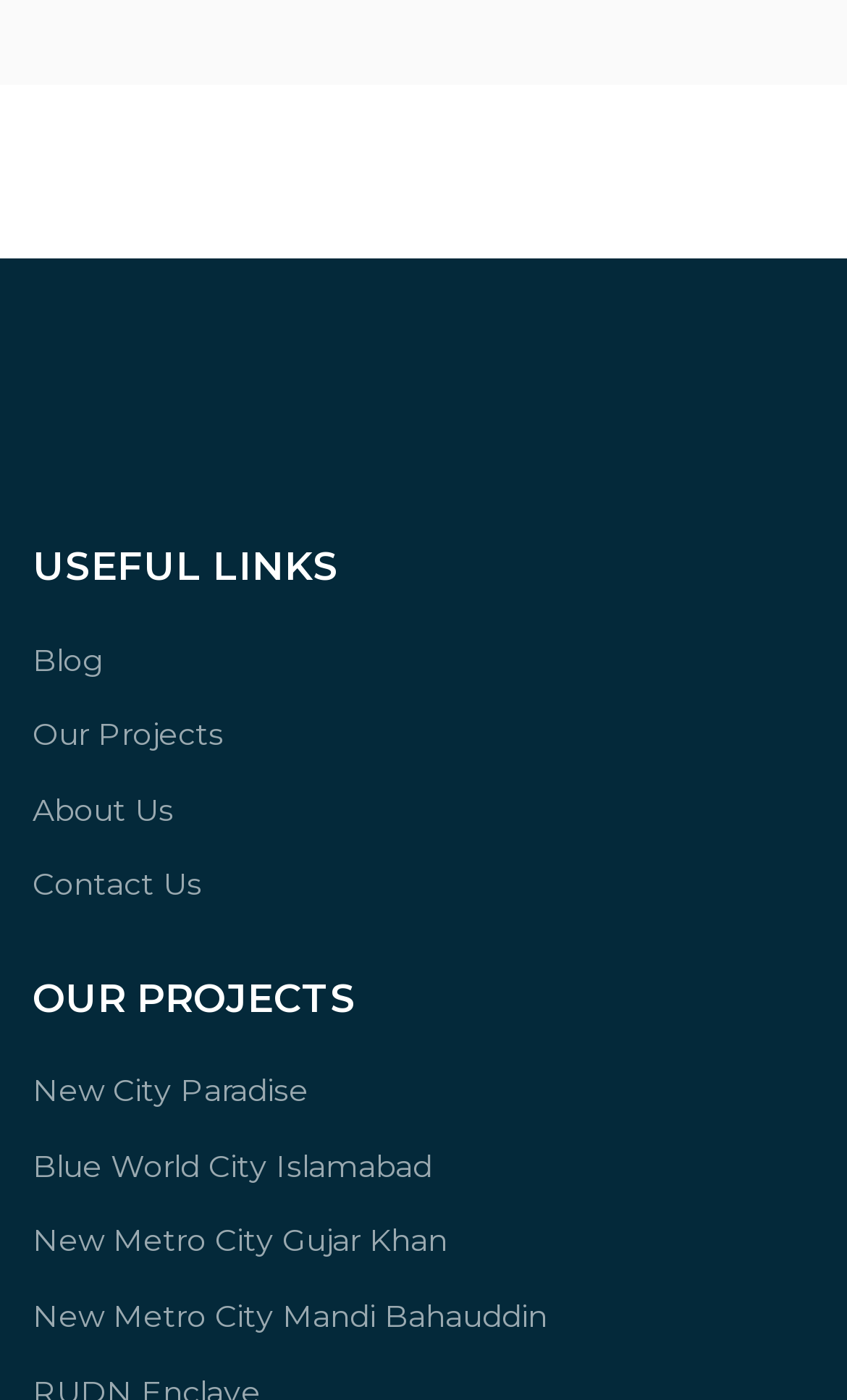Pinpoint the bounding box coordinates of the clickable area needed to execute the instruction: "explore the New City Paradise project". The coordinates should be specified as four float numbers between 0 and 1, i.e., [left, top, right, bottom].

[0.038, 0.765, 0.369, 0.795]